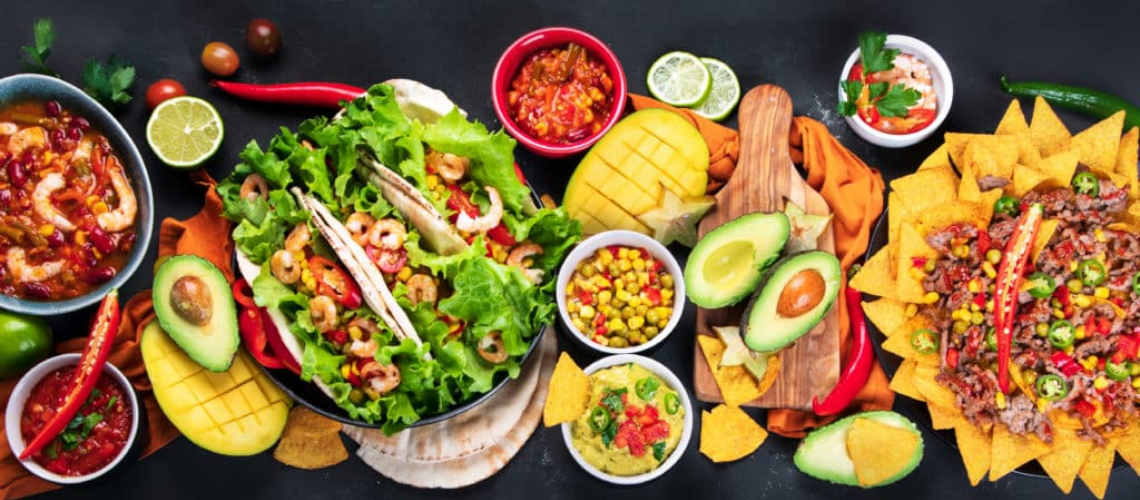What is the purpose of the wooden board in the image?
Carefully analyze the image and provide a thorough answer to the question.

The caption describes the wooden board as 'warm' and 'rustic', and states that it 'lends a homely touch' to the presentation, suggesting that its purpose is to create a cozy and inviting atmosphere.